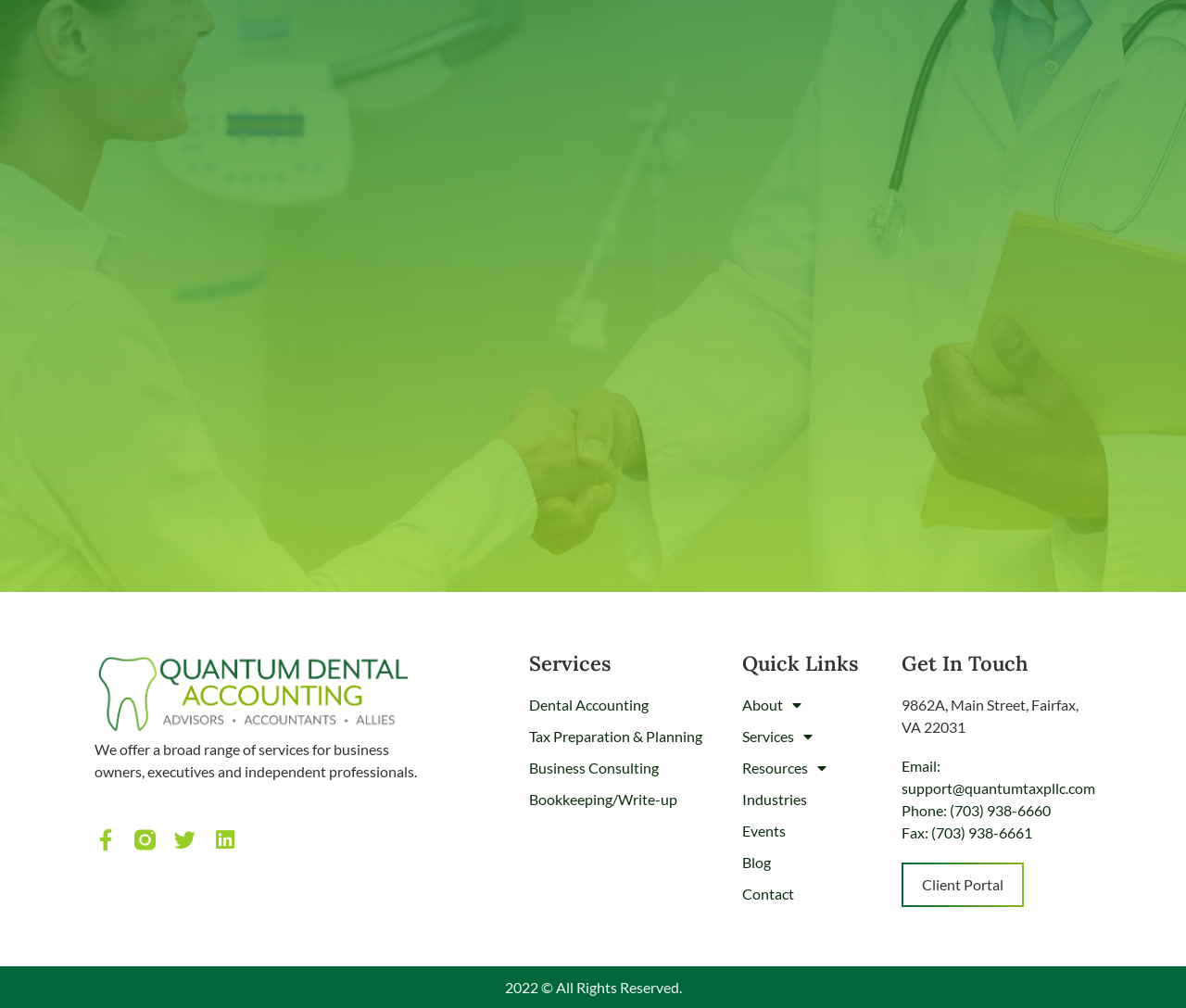What social media platforms does the company have?
Please use the image to deliver a detailed and complete answer.

The company has links to its social media profiles at the top of the webpage, which include Facebook, Twitter, and Linkedin.